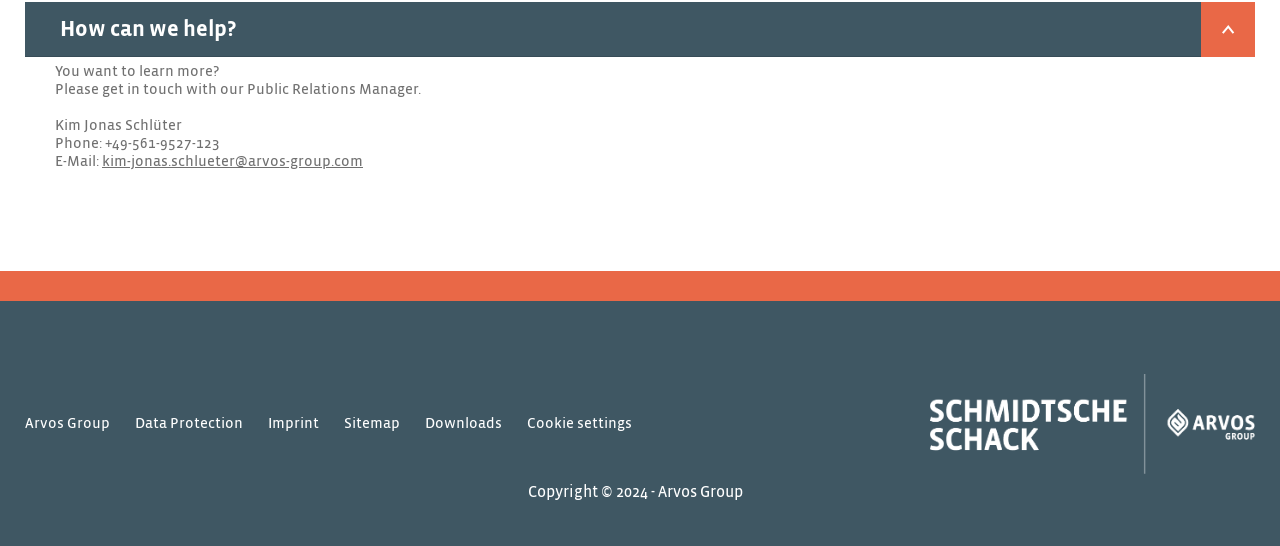Identify the bounding box coordinates of the area you need to click to perform the following instruction: "Check Copyright information".

[0.412, 0.886, 0.58, 0.915]